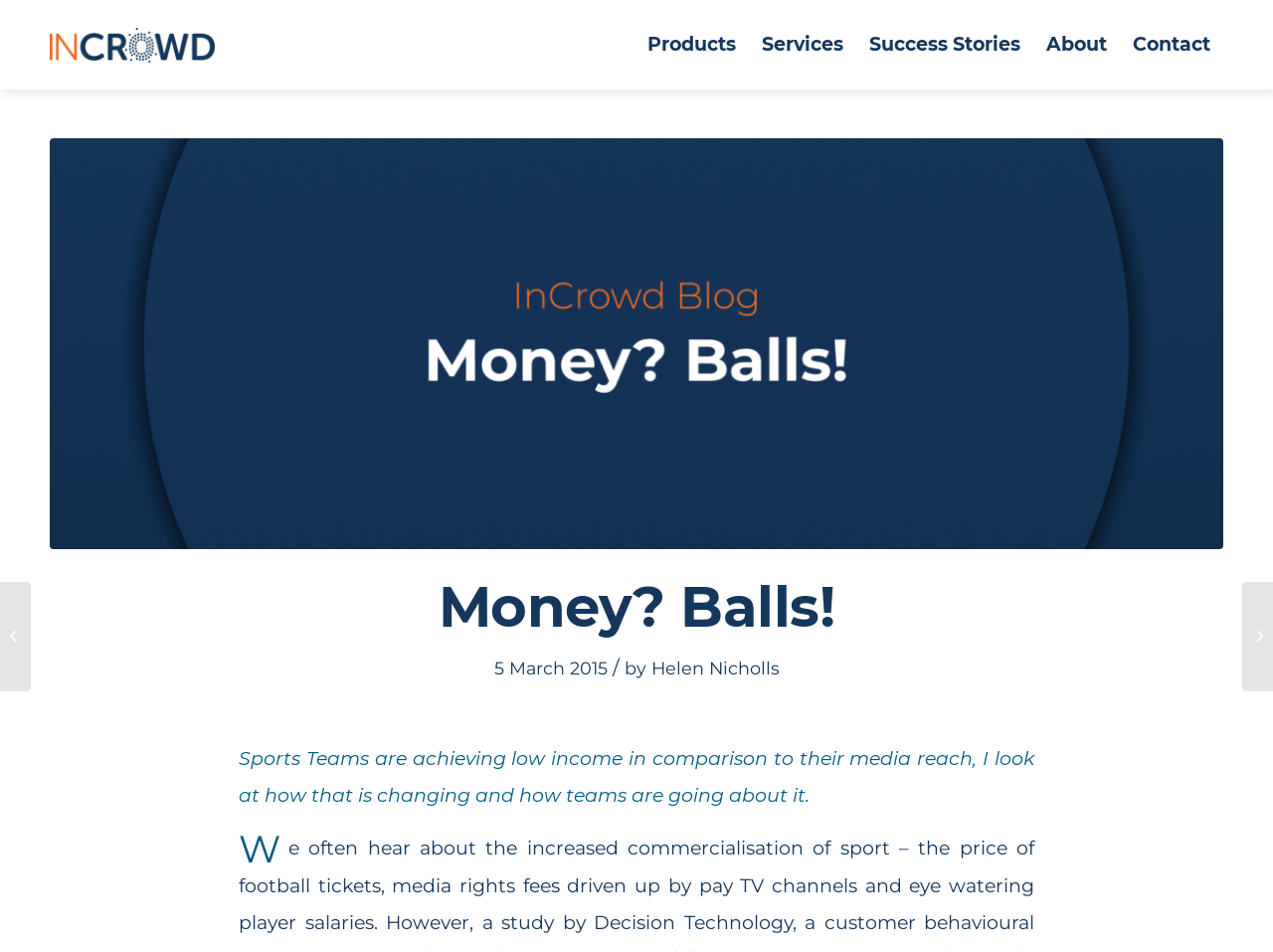For the following element description, predict the bounding box coordinates in the format (top-left x, top-left y, bottom-right x, bottom-right y). All values should be floating point numbers between 0 and 1. Description: Contact

[0.88, 0.001, 0.961, 0.093]